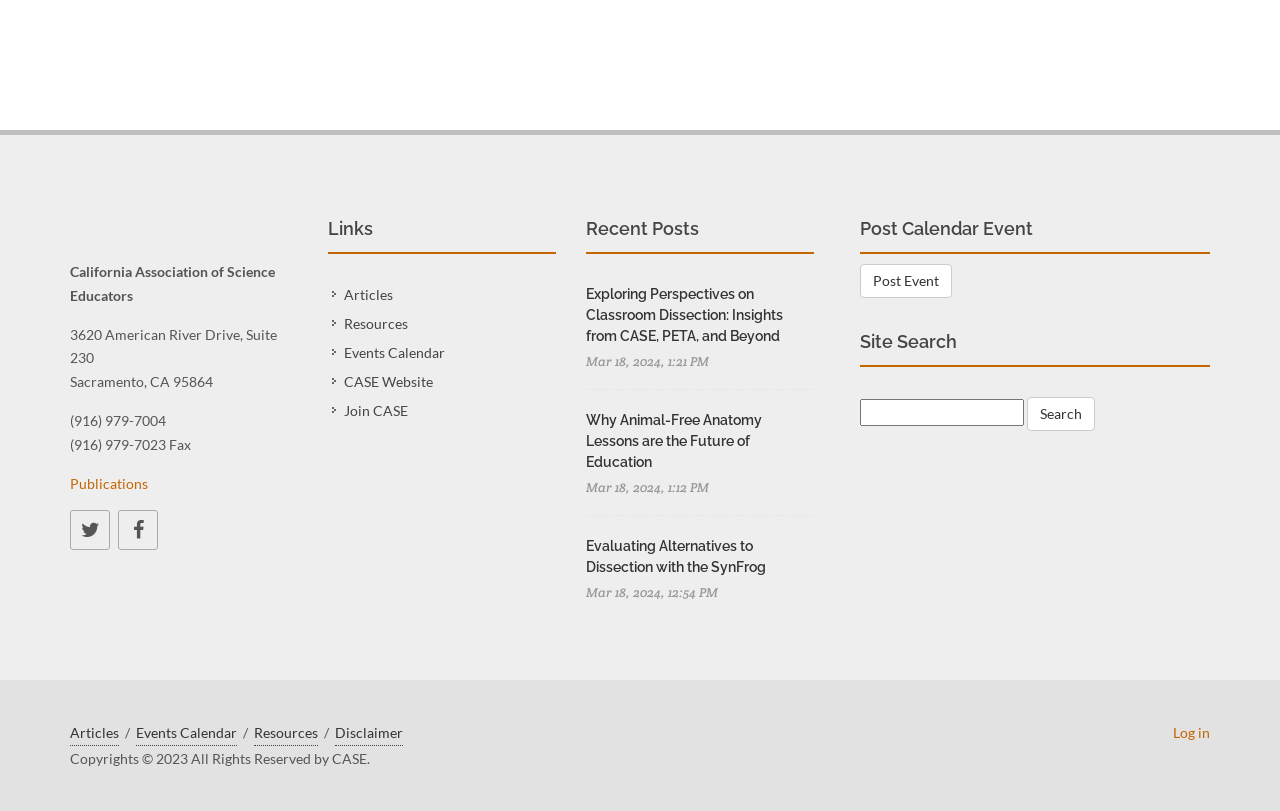Specify the bounding box coordinates (top-left x, top-left y, bottom-right x, bottom-right y) of the UI element in the screenshot that matches this description: DRSS Shoots

None